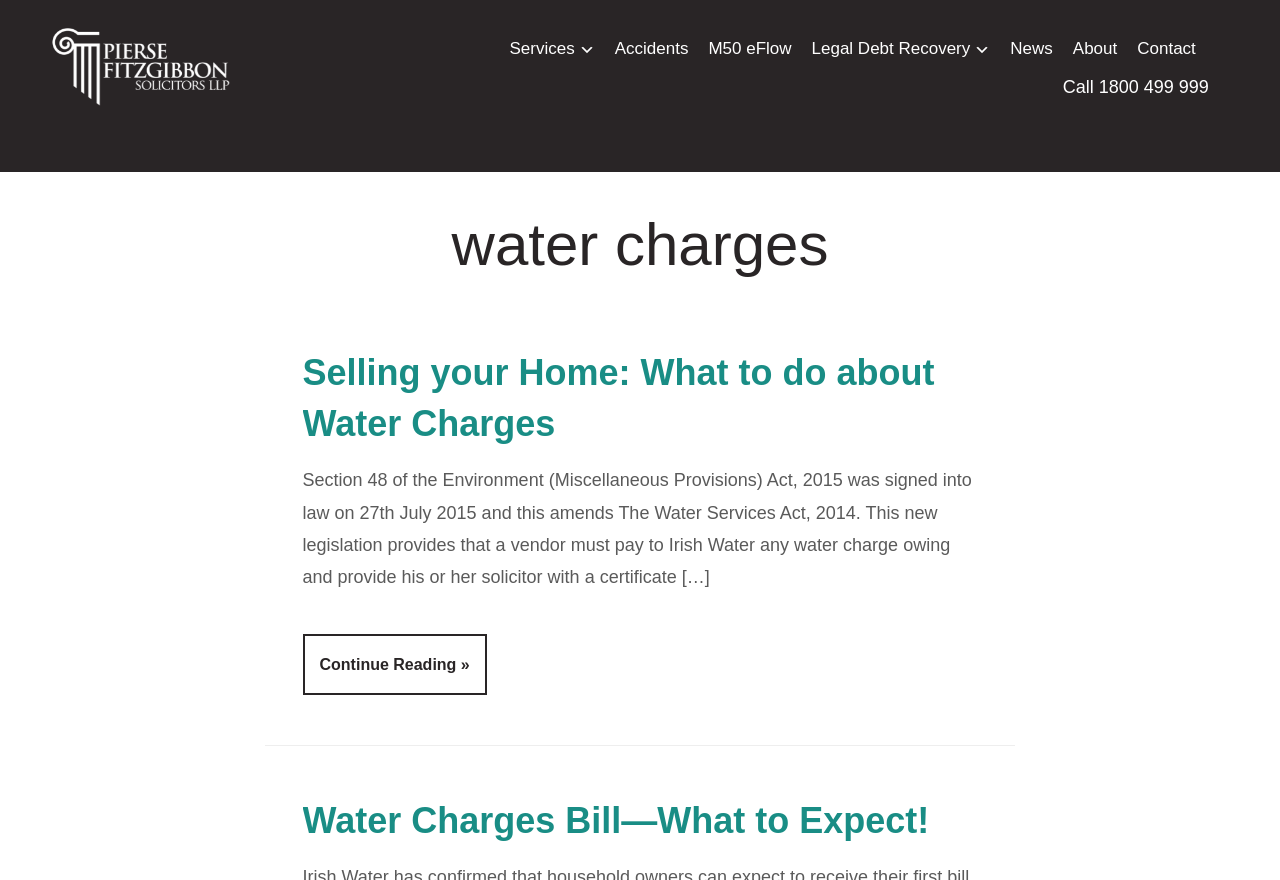Predict the bounding box coordinates of the area that should be clicked to accomplish the following instruction: "Click the 'Facebook' icon". The bounding box coordinates should consist of four float numbers between 0 and 1, i.e., [left, top, right, bottom].

None